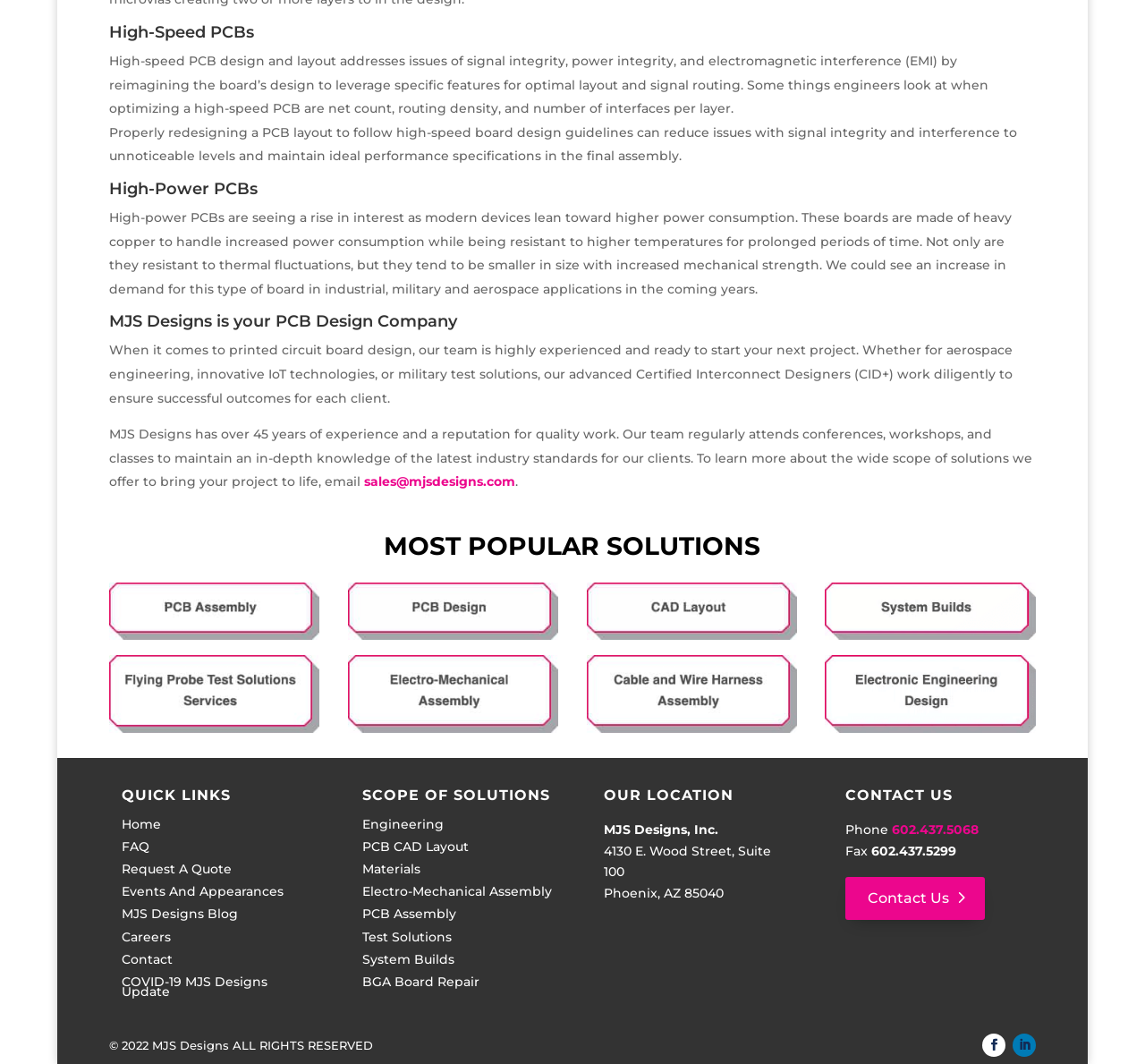What is the phone number of MJS Designs?
Please provide a single word or phrase answer based on the image.

602.437.5068